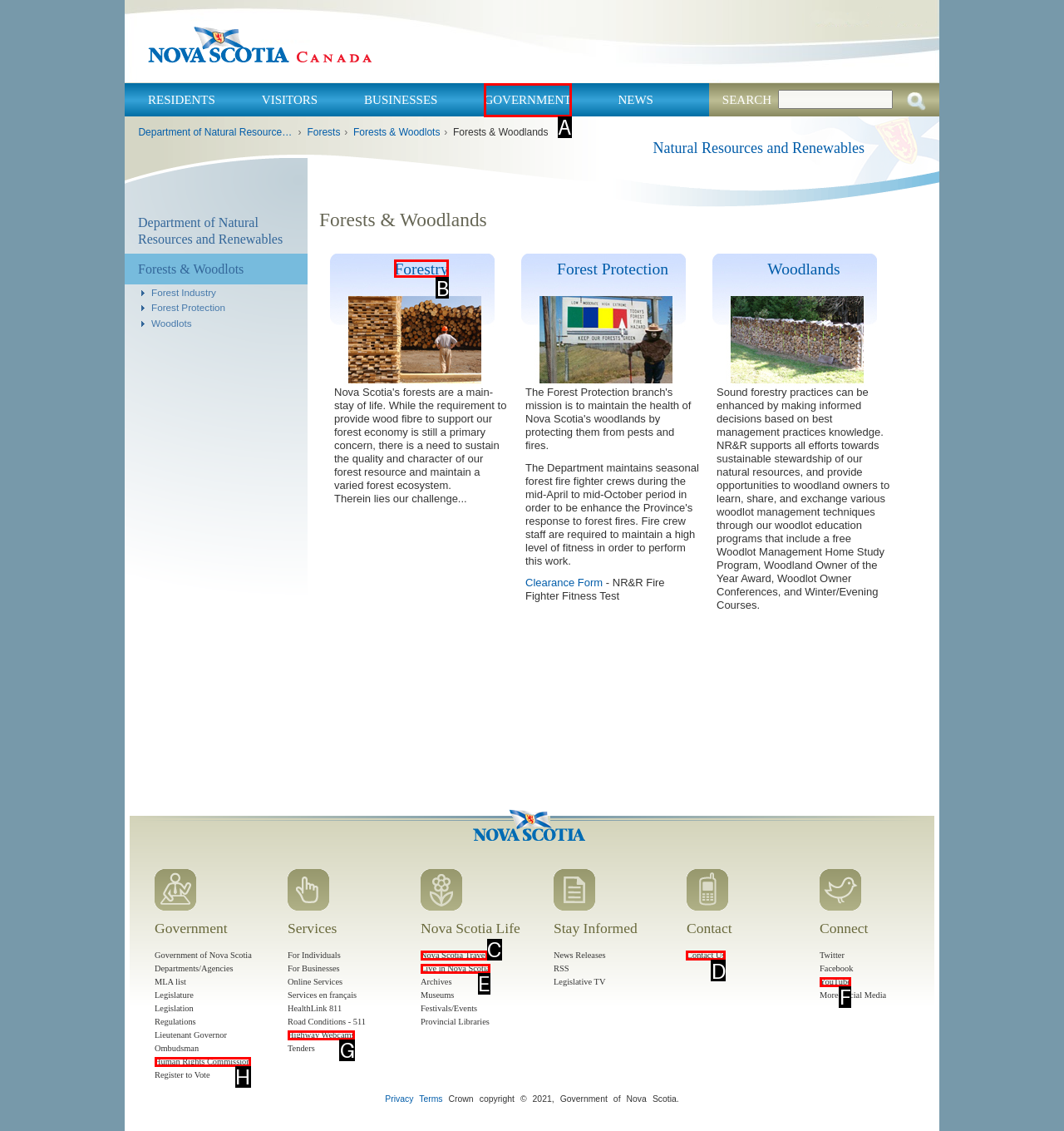From the given options, indicate the letter that corresponds to the action needed to complete this task: Contact the government. Respond with only the letter.

D